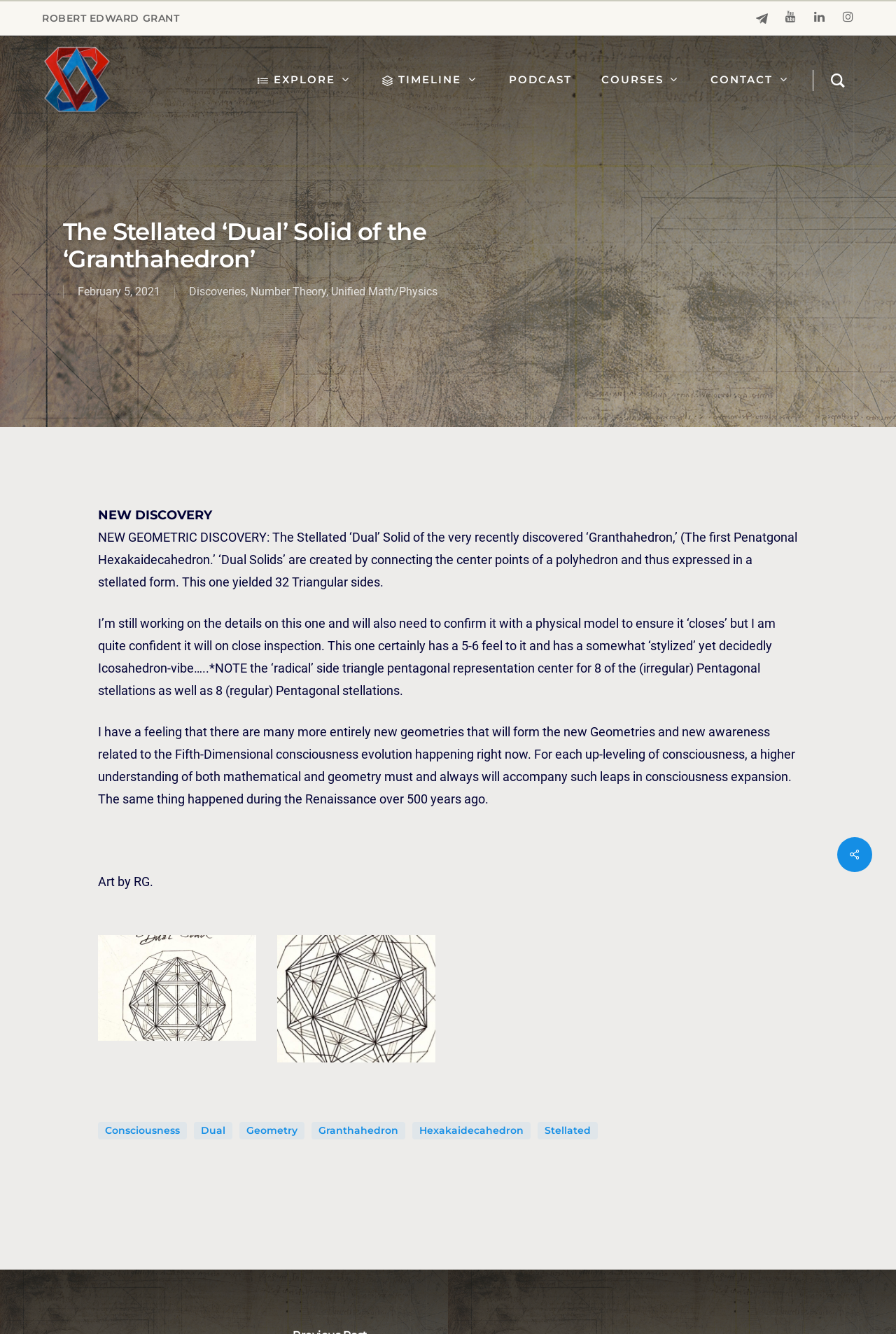Bounding box coordinates should be in the format (top-left x, top-left y, bottom-right x, bottom-right y) and all values should be floating point numbers between 0 and 1. Determine the bounding box coordinate for the UI element described as: View All Posts

[0.664, 0.129, 0.83, 0.153]